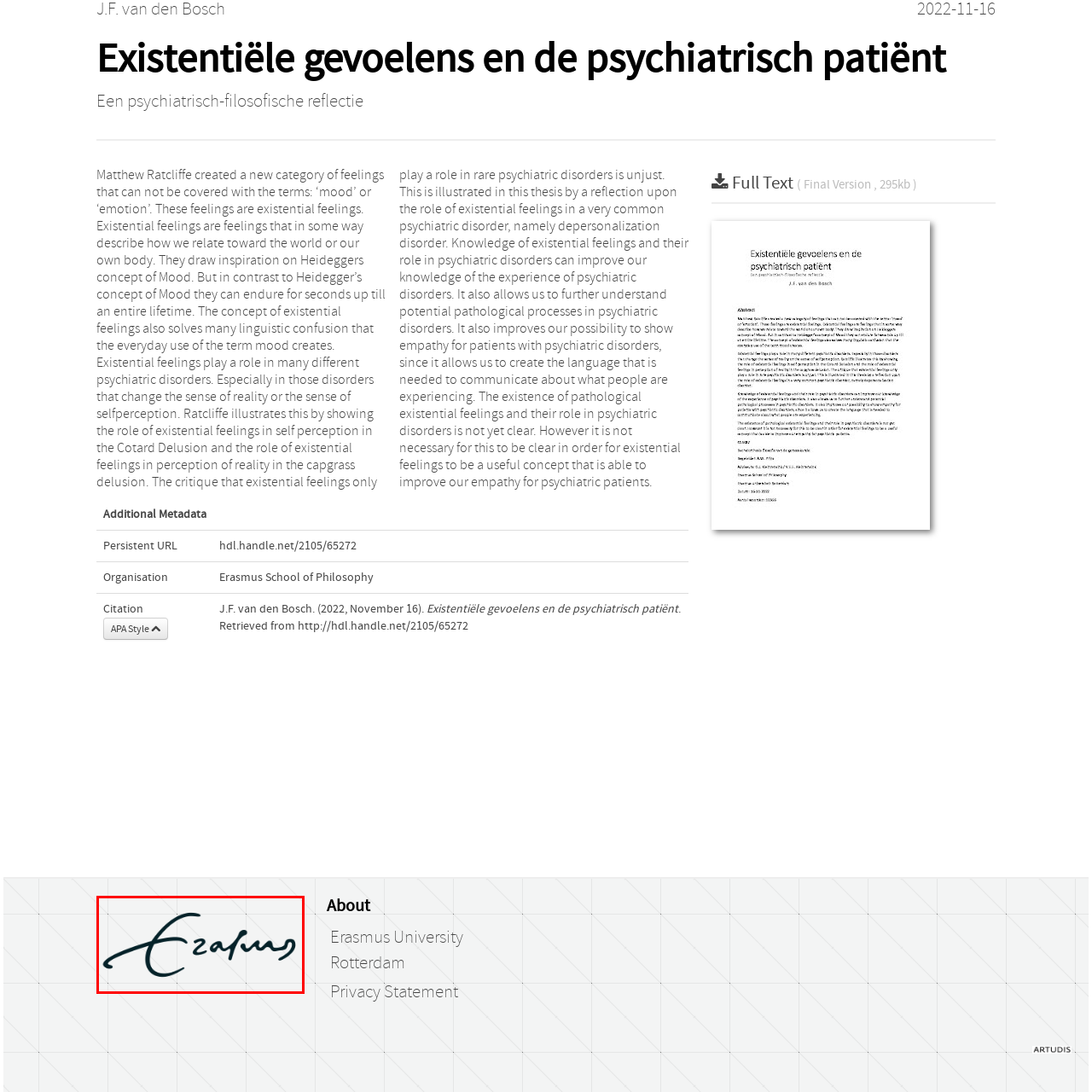Create an extensive description for the image inside the red frame.

The image features the stylized logo of Erasmus University, characterized by an elegant and flowing script that spells out "Erasmus." This logo encapsulates the university's commitment to academic excellence and its rich heritage in education and research. Positioned prominently within the webpage, the logo reflects the institution's identity and serves as a visual anchor for visitors. The design conveys a sense of tradition and forward-thinking, echoing the university's dedication to fostering intellectual growth and cultural understanding.